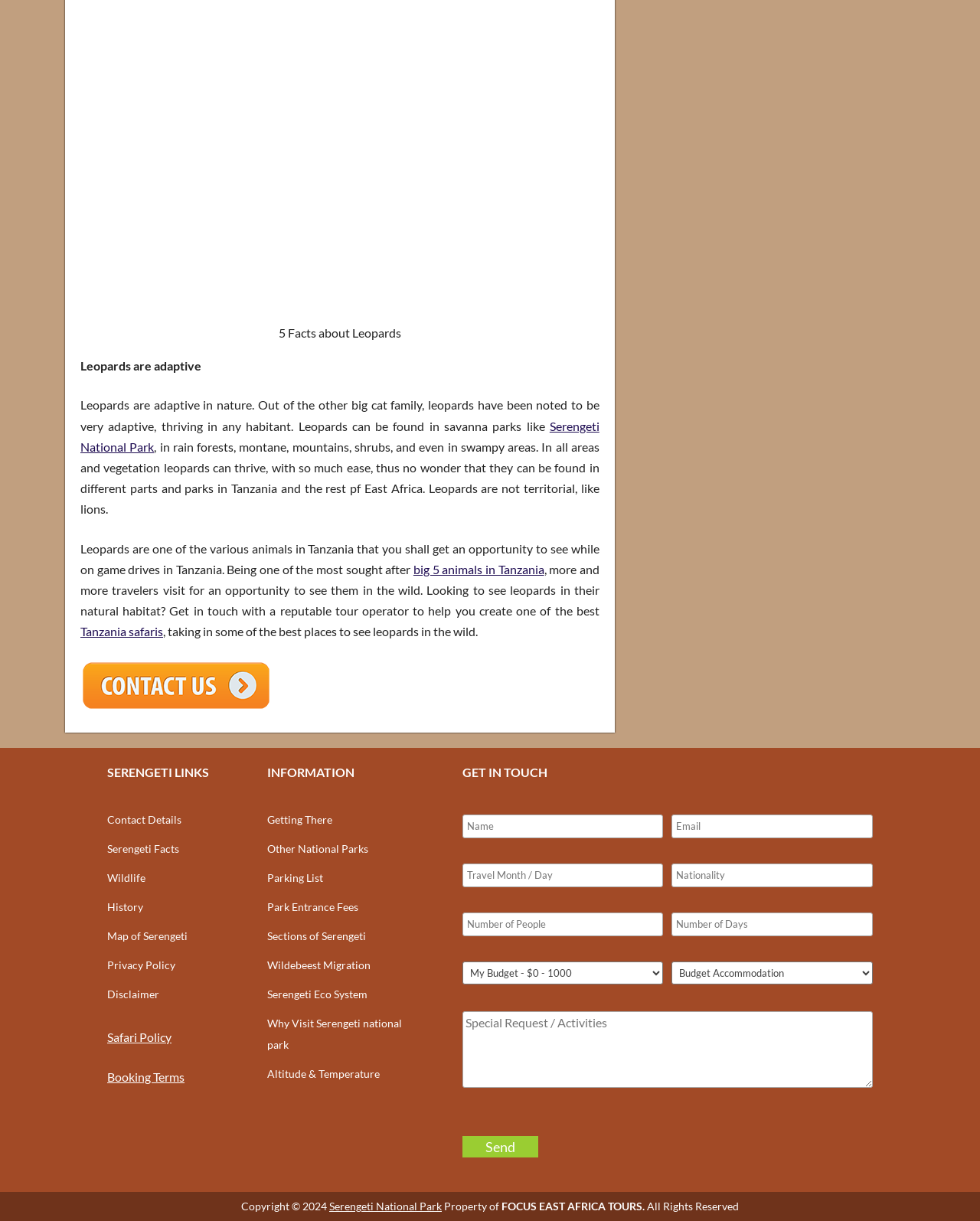Determine the bounding box of the UI component based on this description: "Parking List". The bounding box coordinates should be four float values between 0 and 1, i.e., [left, top, right, bottom].

[0.273, 0.713, 0.33, 0.724]